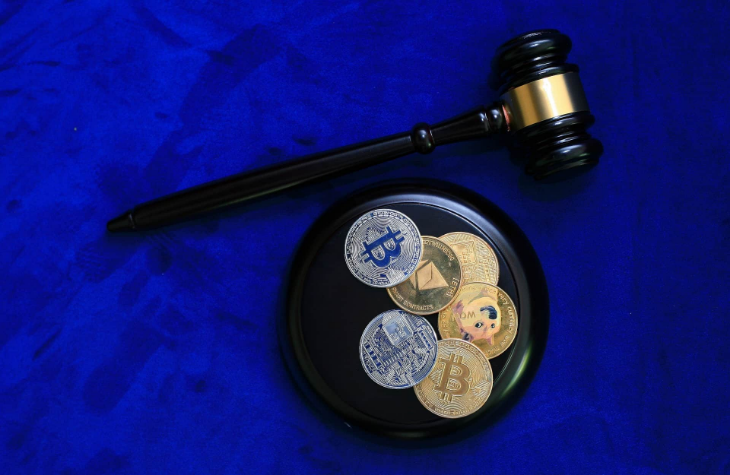What is the tool of justice in the image?
Answer the question with a single word or phrase, referring to the image.

Gavel